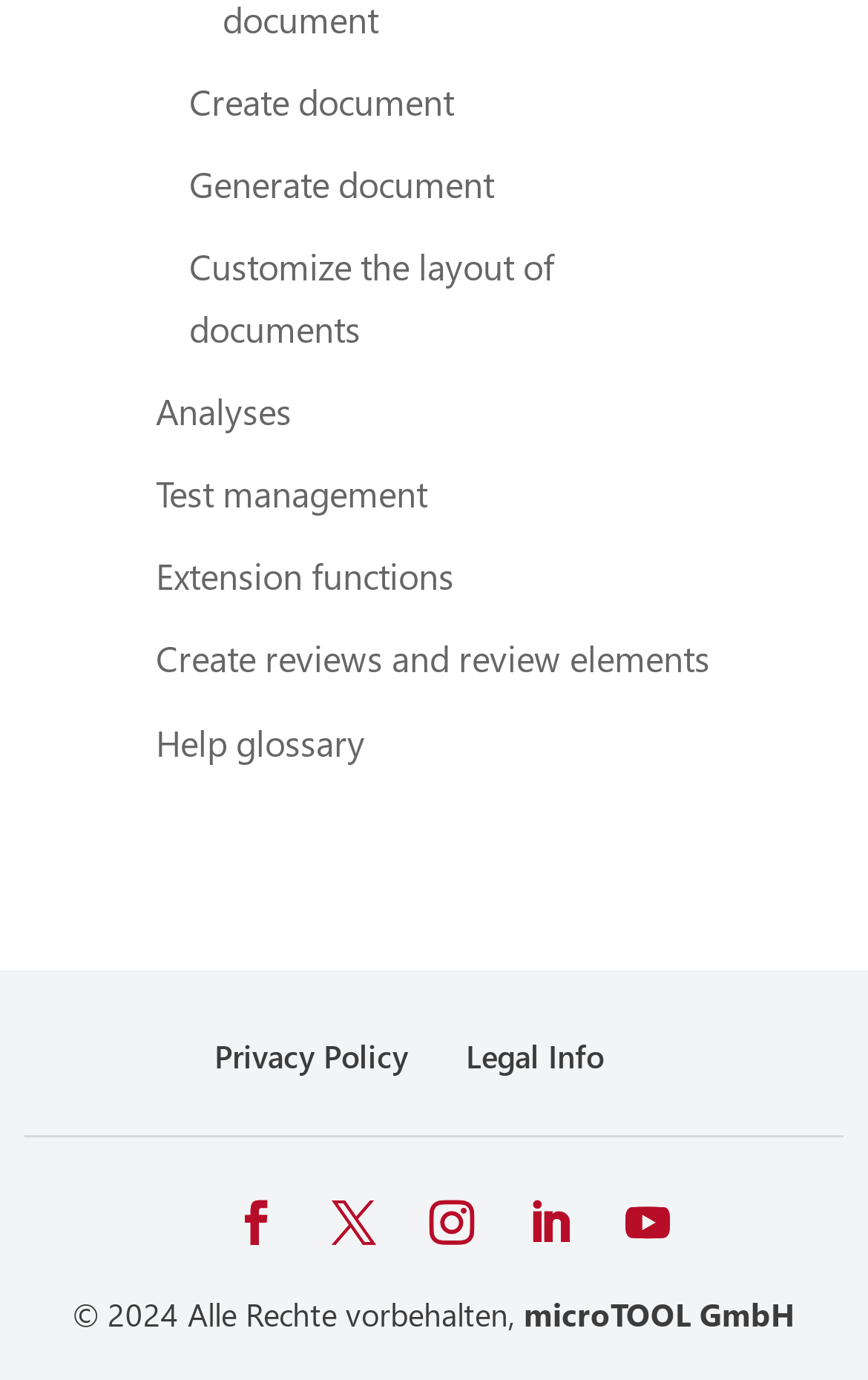Please respond in a single word or phrase: 
What is the year of the copyright?

2024